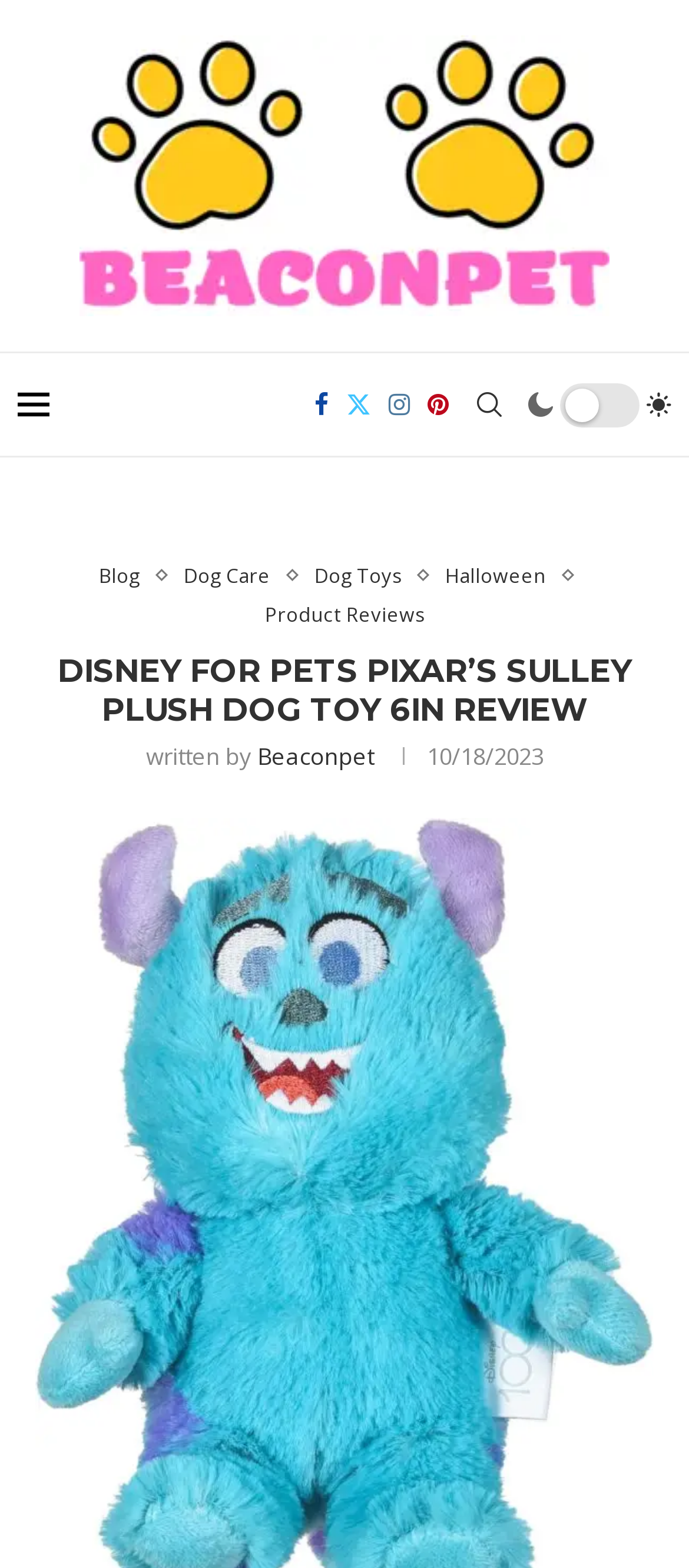What is the category of the product?
Based on the image, provide a one-word or brief-phrase response.

Dog Toys